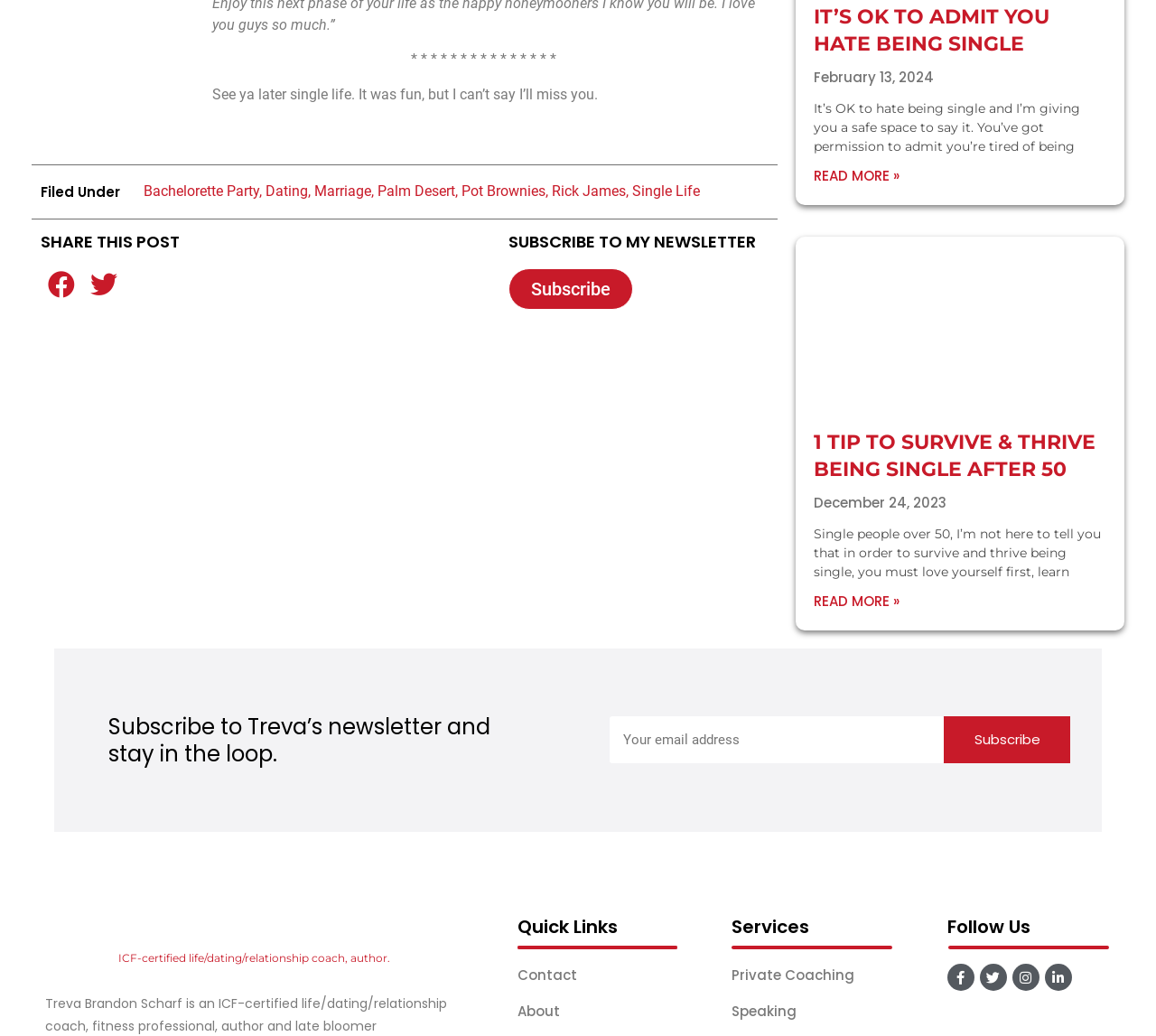What is the topic of the first article?
Please ensure your answer to the question is detailed and covers all necessary aspects.

The topic of the first article can be determined by reading the heading 'IT’S OK TO ADMIT YOU HATE BEING SINGLE' and the subsequent text, which discusses being single and gives permission to admit hating it.